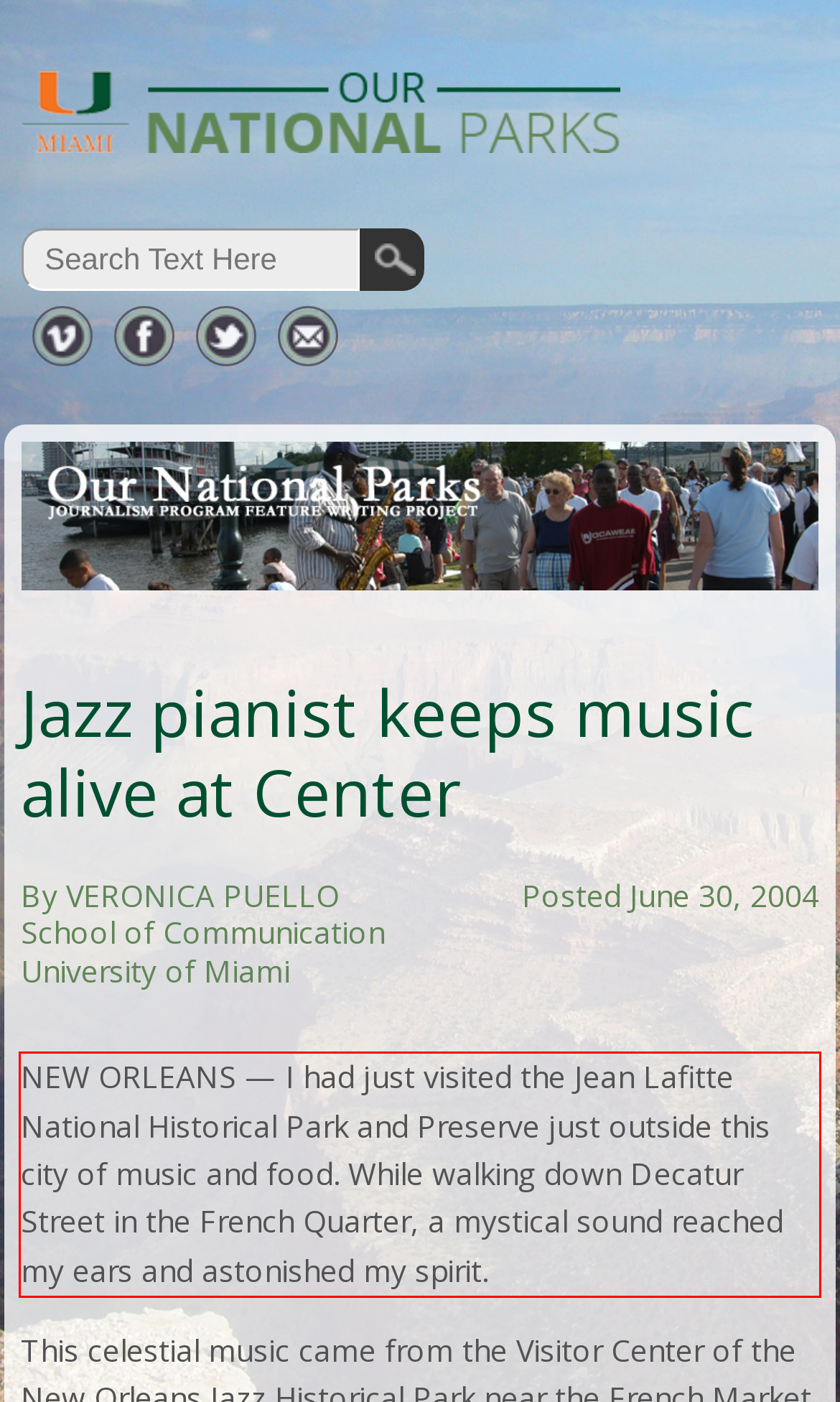You are given a webpage screenshot with a red bounding box around a UI element. Extract and generate the text inside this red bounding box.

NEW ORLEANS — I had just visited the Jean Lafitte National Historical Park and Preserve just outside this city of music and food. While walking down Decatur Street in the French Quarter, a mystical sound reached my ears and astonished my spirit.